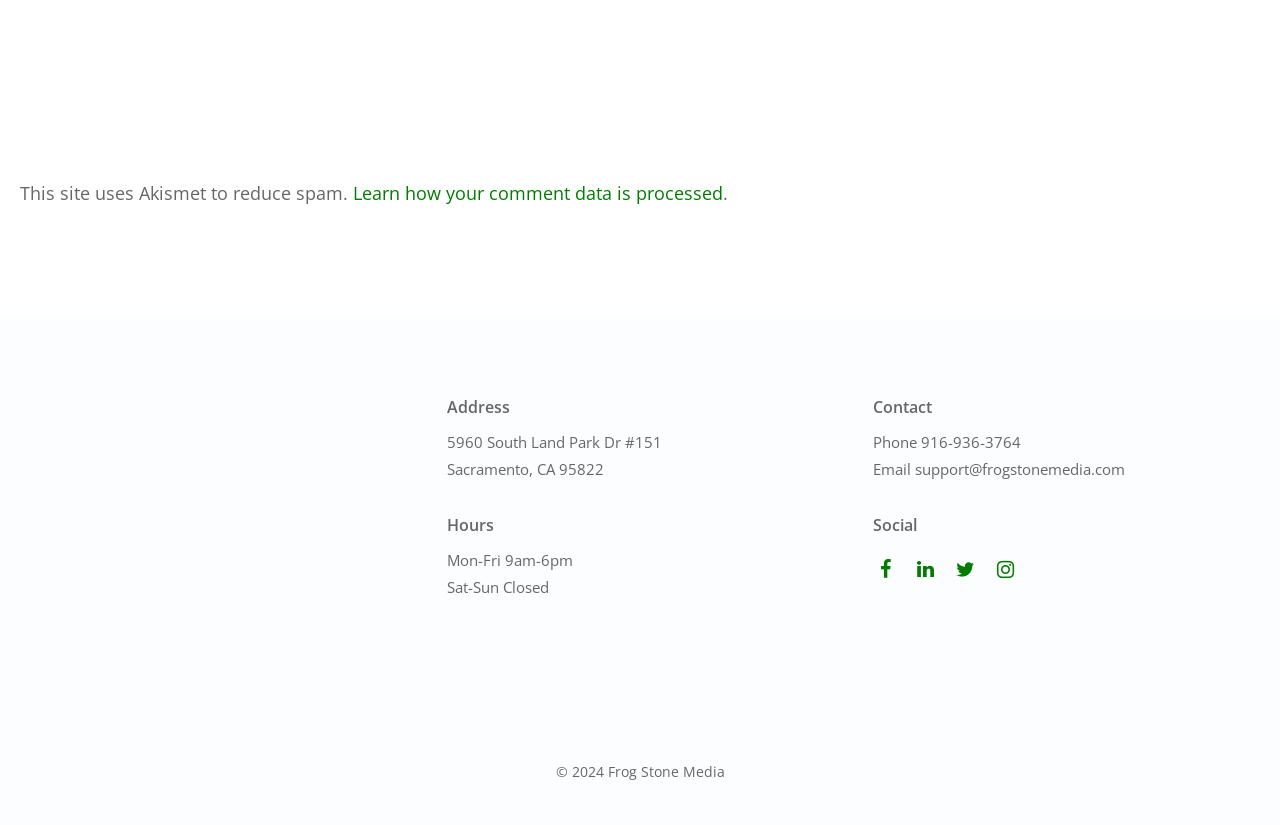Provide a short answer to the following question with just one word or phrase: What social media platforms does the company have?

Facebook, LinkedIn, Twitter, Instagram